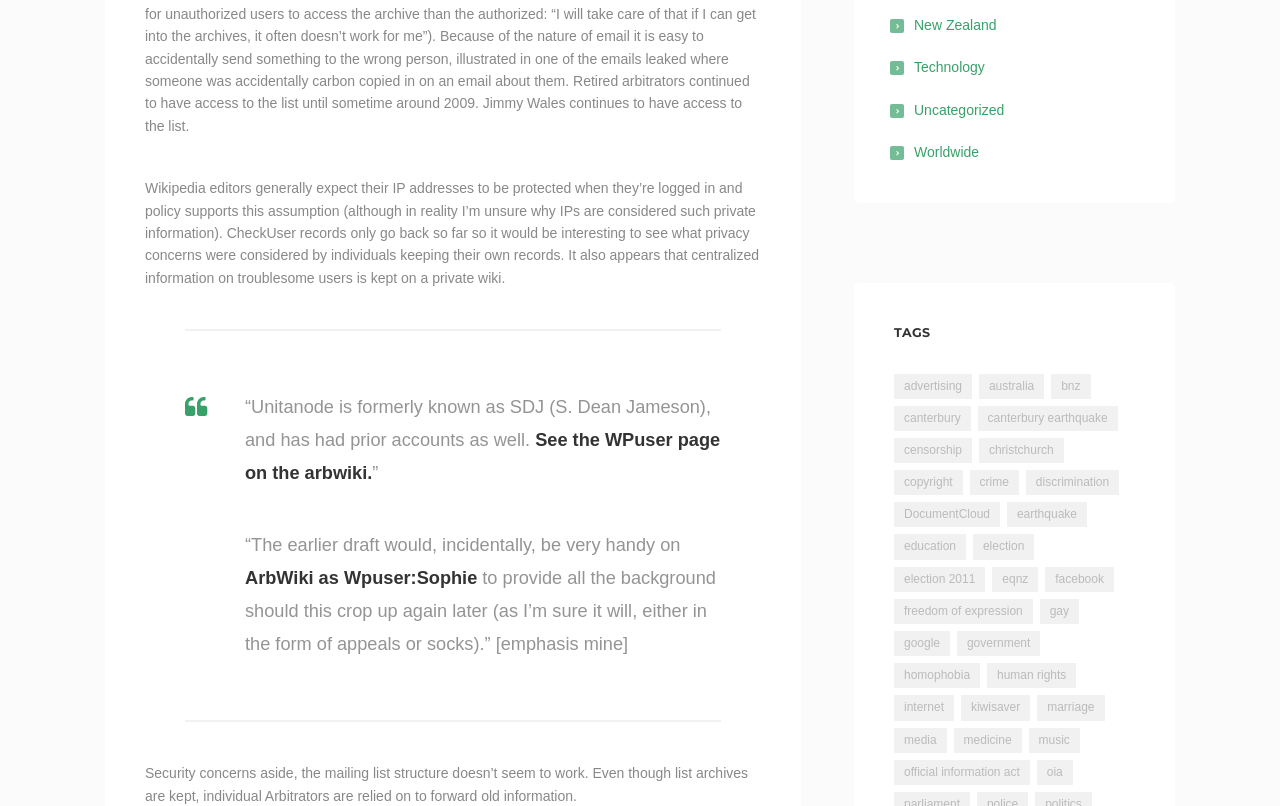What is the concern mentioned in the second paragraph?
Based on the image, answer the question with as much detail as possible.

The second paragraph mentions security concerns aside from the mailing list structure not working, so the concern is related to security.